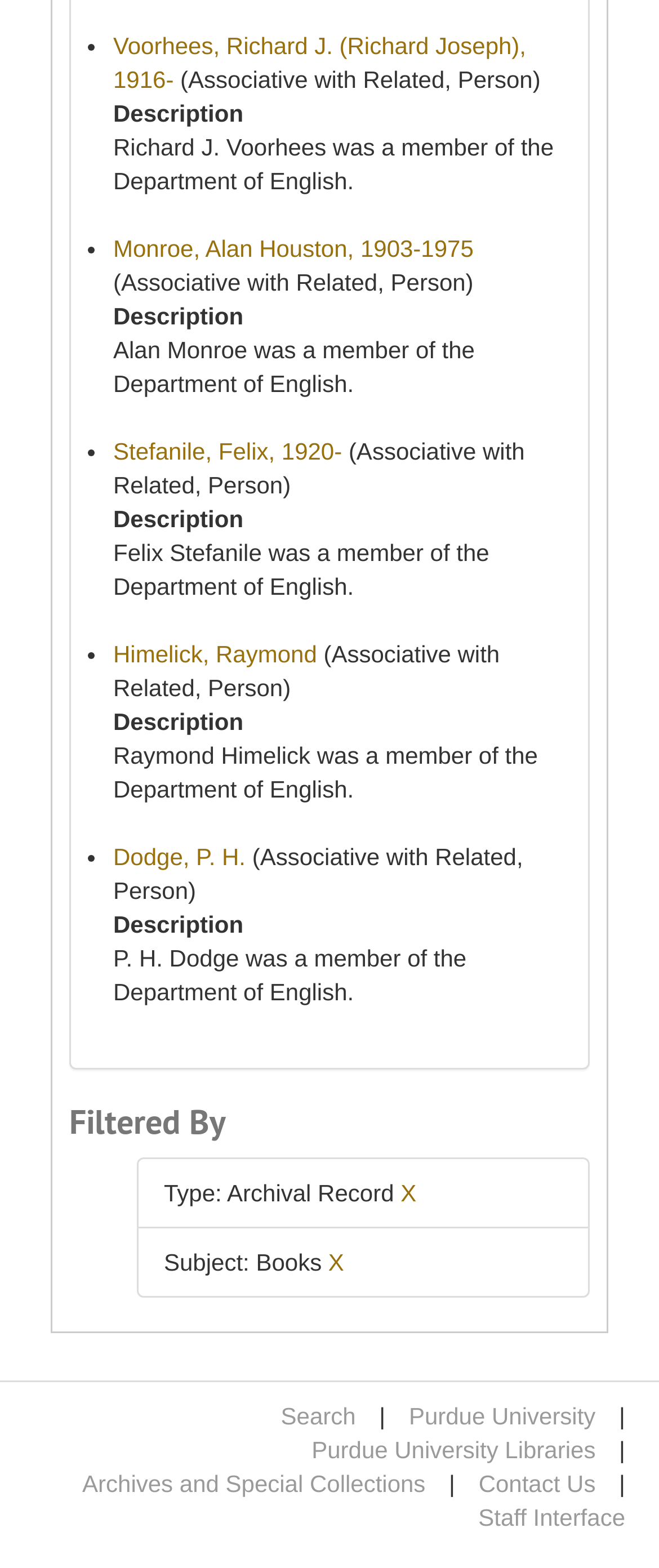Please determine the bounding box of the UI element that matches this description: Search. The coordinates should be given as (top-left x, top-left y, bottom-right x, bottom-right y), with all values between 0 and 1.

[0.426, 0.894, 0.54, 0.911]